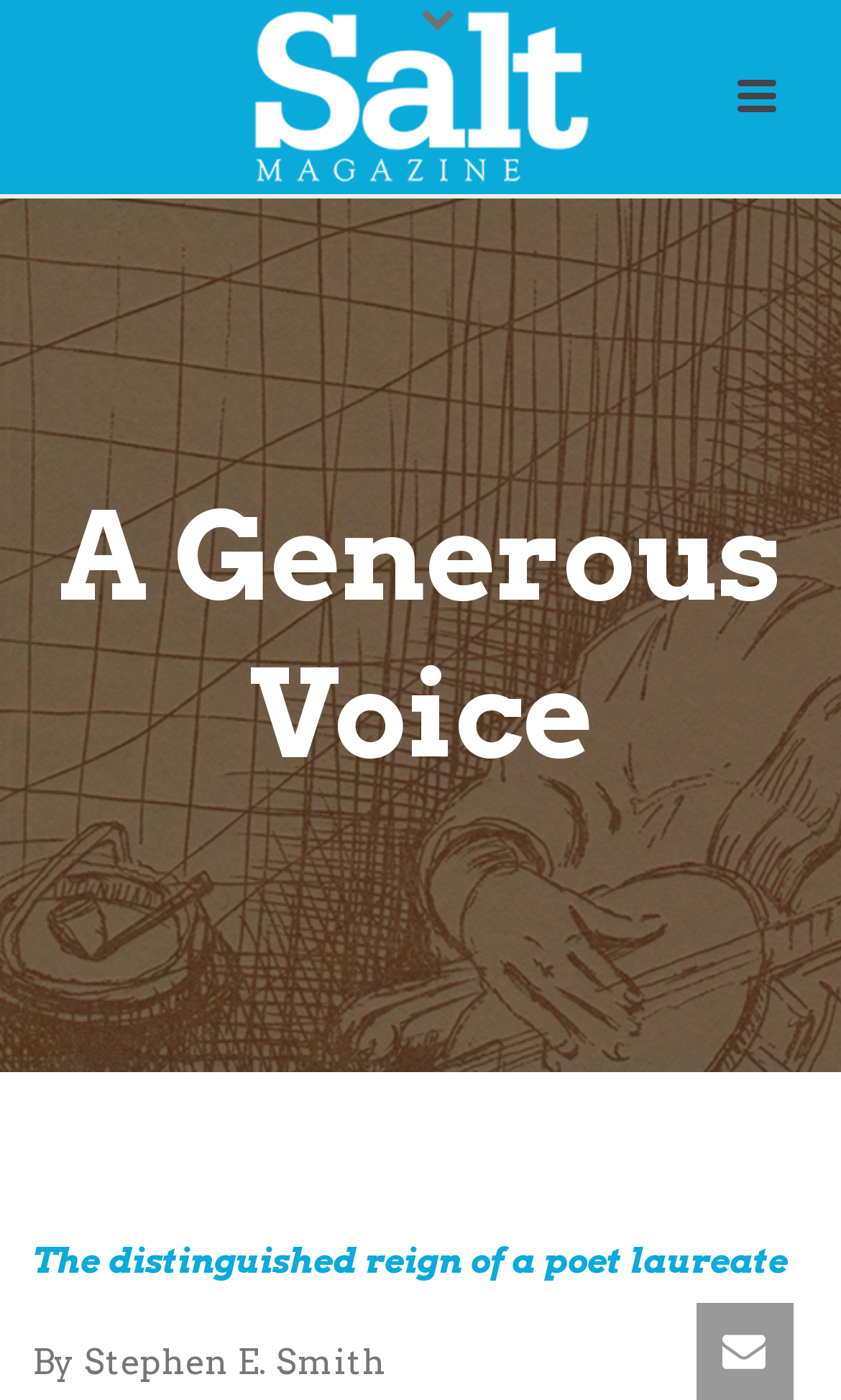What is the title of the article?
Please use the image to provide an in-depth answer to the question.

The title of the article can be found in the heading element, which is 'A Generous Voice'. This is the main title of the article, and it is displayed prominently on the webpage.